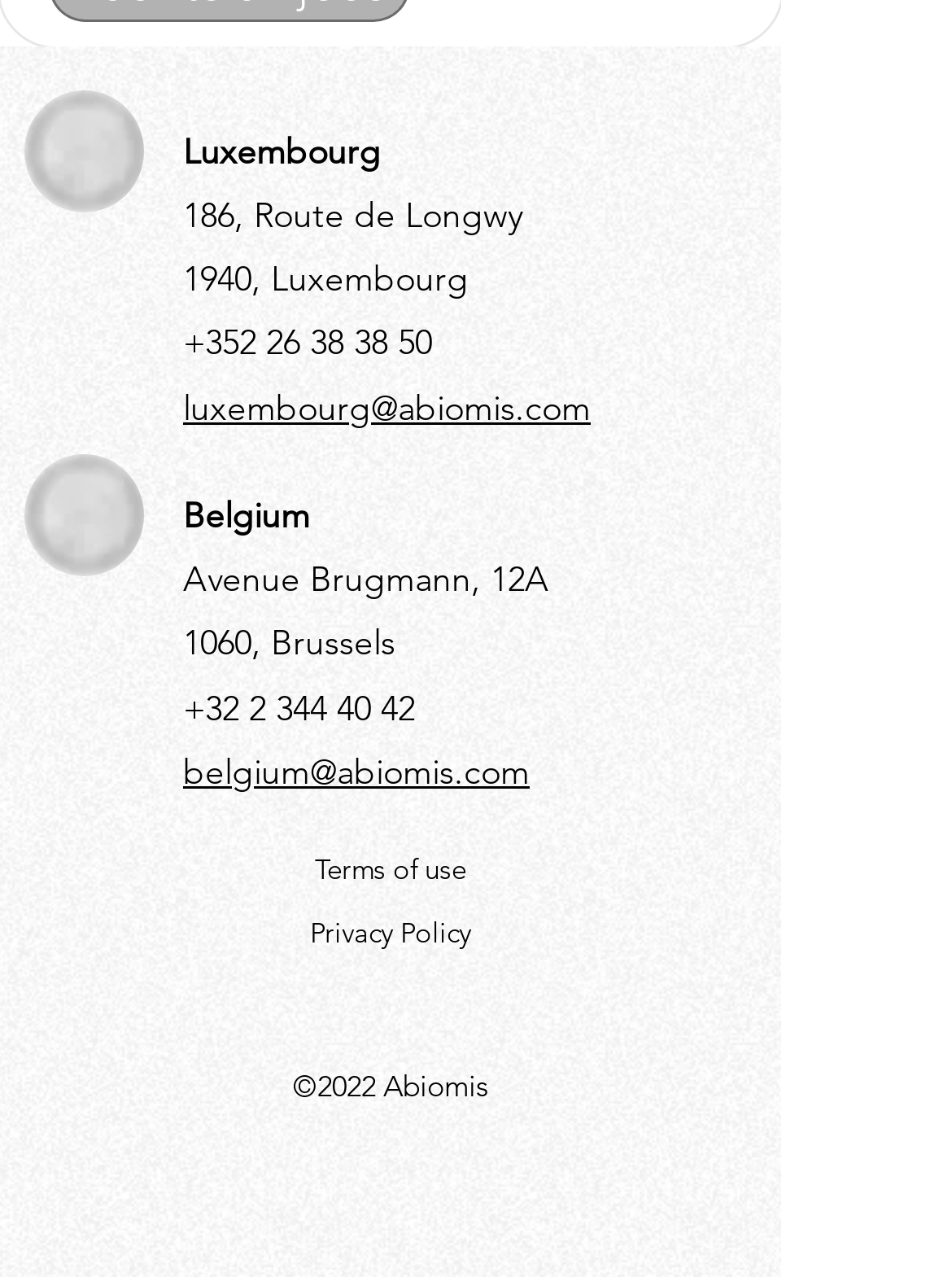Specify the bounding box coordinates of the area that needs to be clicked to achieve the following instruction: "Open LinkedIn page".

[0.308, 0.788, 0.359, 0.826]